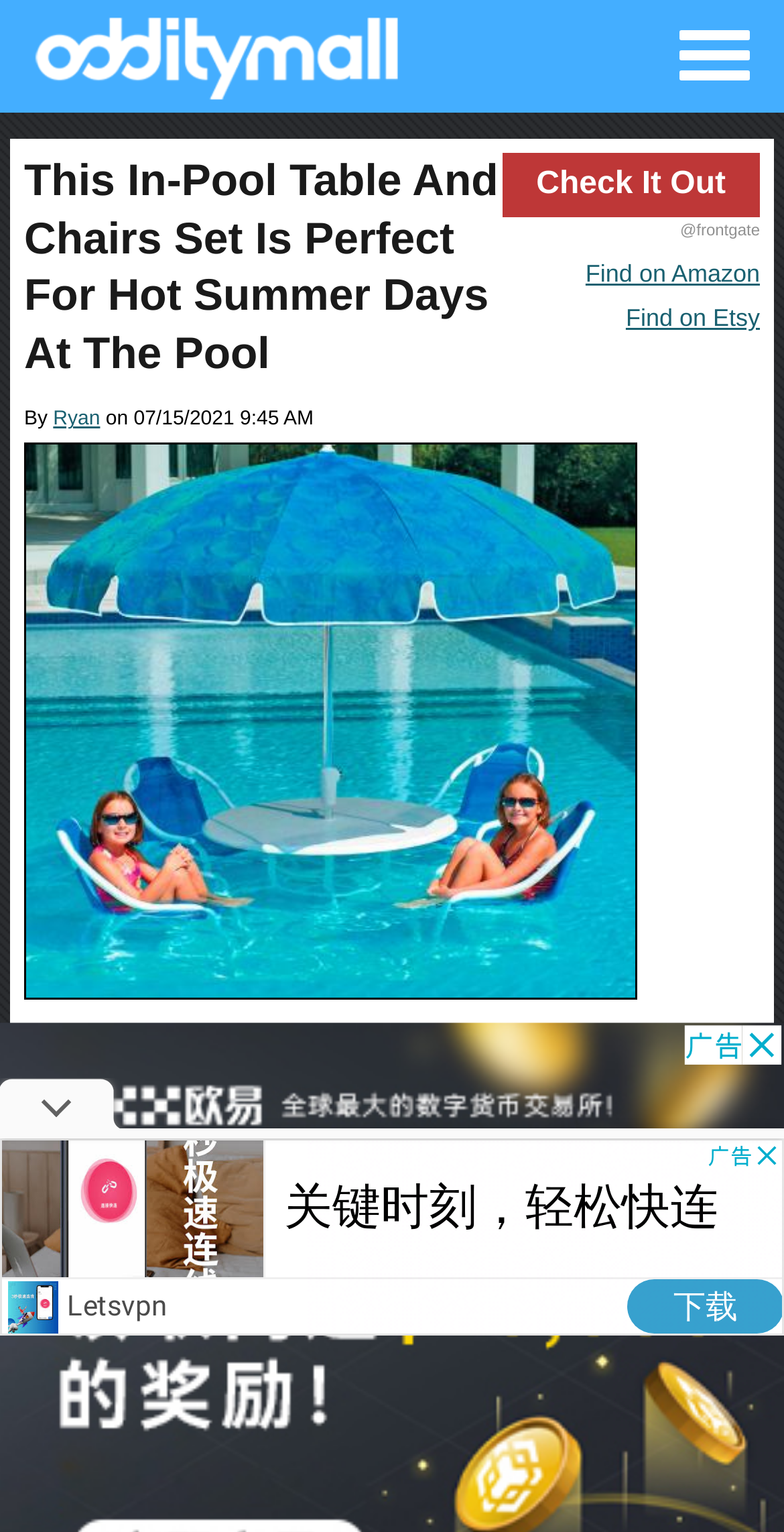How many images are there on this webpage?
Refer to the screenshot and respond with a concise word or phrase.

3